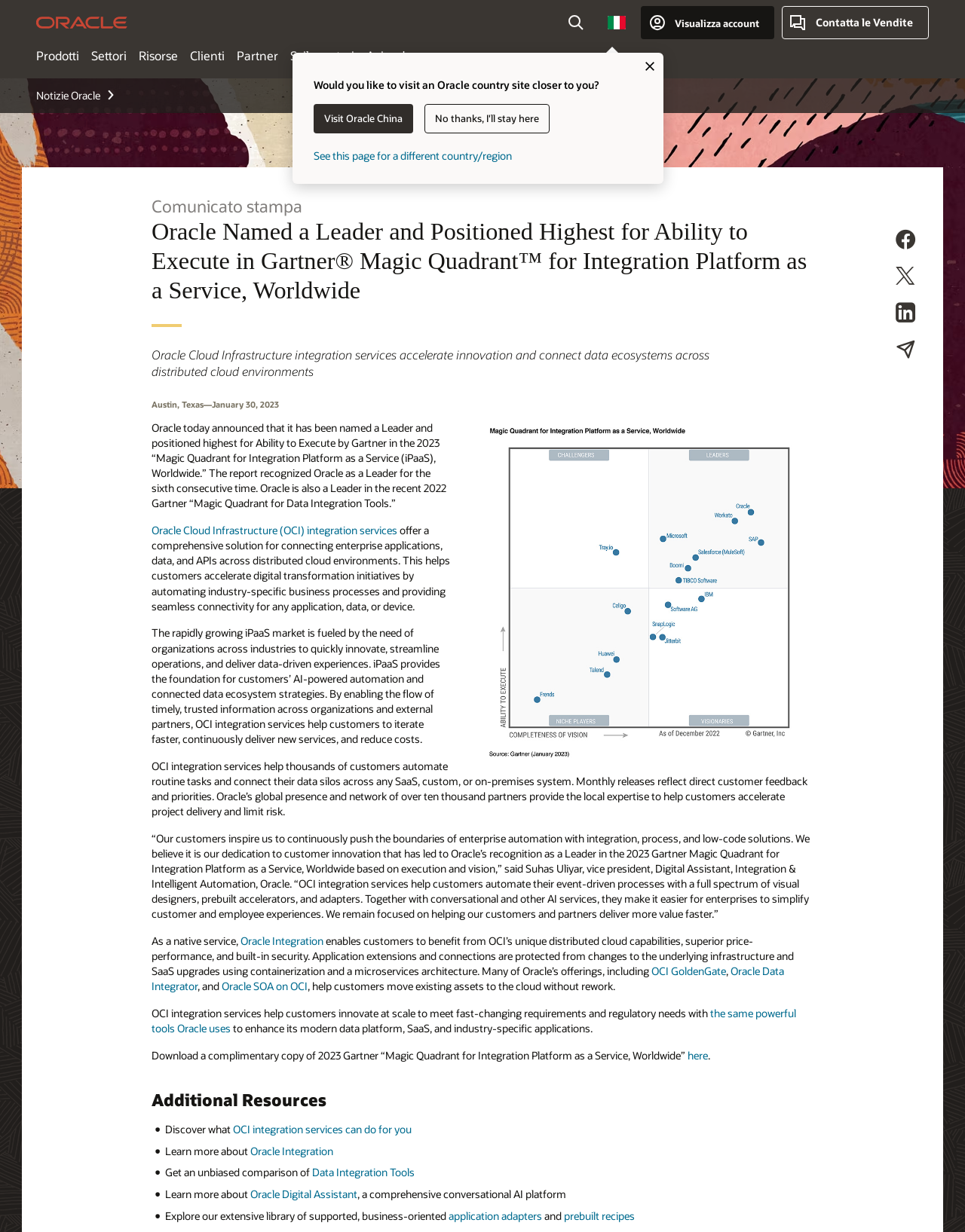Provide the bounding box coordinates for the area that should be clicked to complete the instruction: "Download the 2023 Gartner Magic Quadrant report".

[0.712, 0.851, 0.734, 0.862]